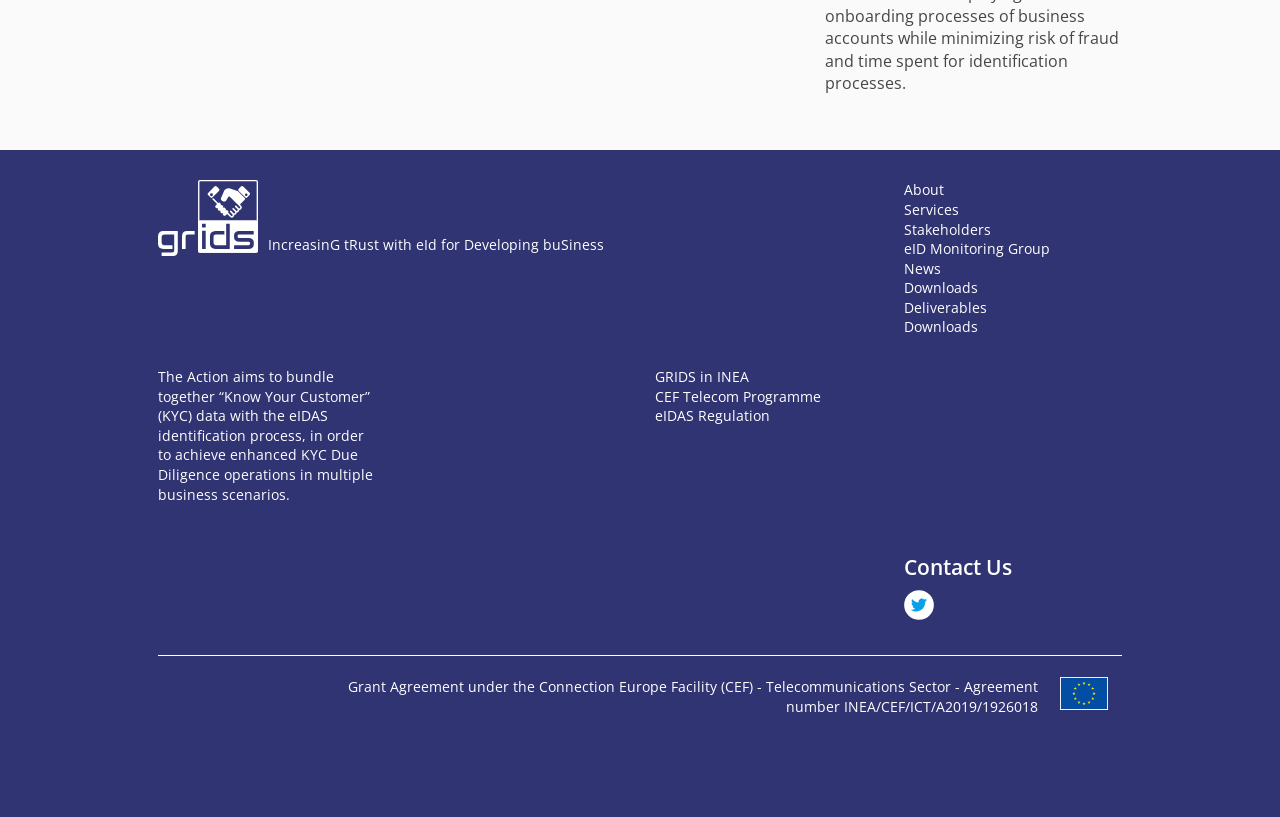Answer this question using a single word or a brief phrase:
What is the main goal of the Action?

Enhanced KYC Due Diligence